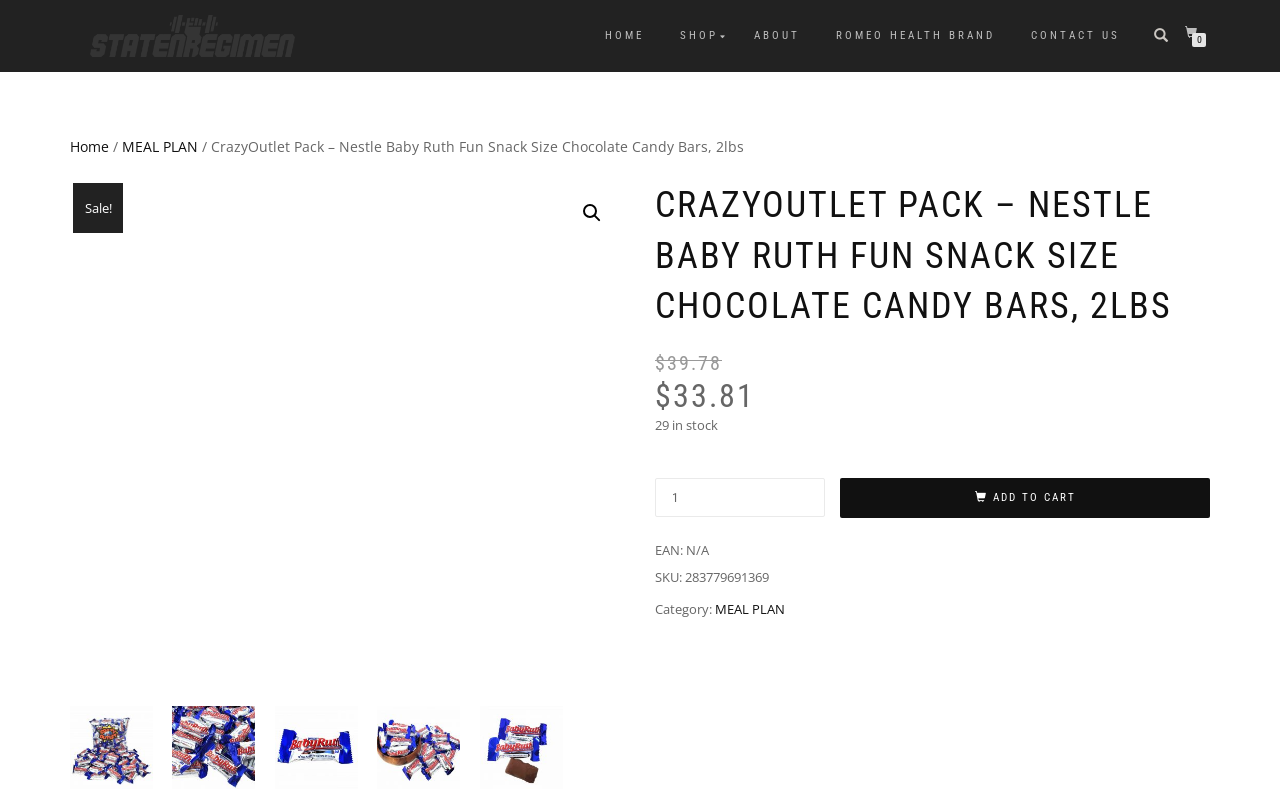Create a detailed summary of all the visual and textual information on the webpage.

This webpage is an e-commerce product page for a 2-pound pack of Nestle Baby Ruth Fun Snack Size Chocolate Candy Bars. At the top, there is a navigation menu with links to "HOME", "SHOP", "ABOUT", "ROMEO HEALTH BRAND", and "CONTACT US". Below the navigation menu, there is a breadcrumb navigation showing the current page's location as "Home / MEAL PLAN / CrazyOutlet Pack – Nestle Baby Ruth Fun Snack Size Chocolate Candy Bars, 2lbs".

On the left side of the page, there is a large image of the product, taking up most of the vertical space. Above the image, there is a "Sale!" label. To the right of the image, there is a section with product information, including the product title, original and current prices, and a quantity selector. Below the product information, there are buttons to add the product to the cart and a section with additional product details such as EAN, SKU, and category.

At the bottom of the page, there are five small images, likely representing customer reviews or ratings. There are also several links and icons scattered throughout the page, including a search icon, a cart icon, and links to related products or categories.